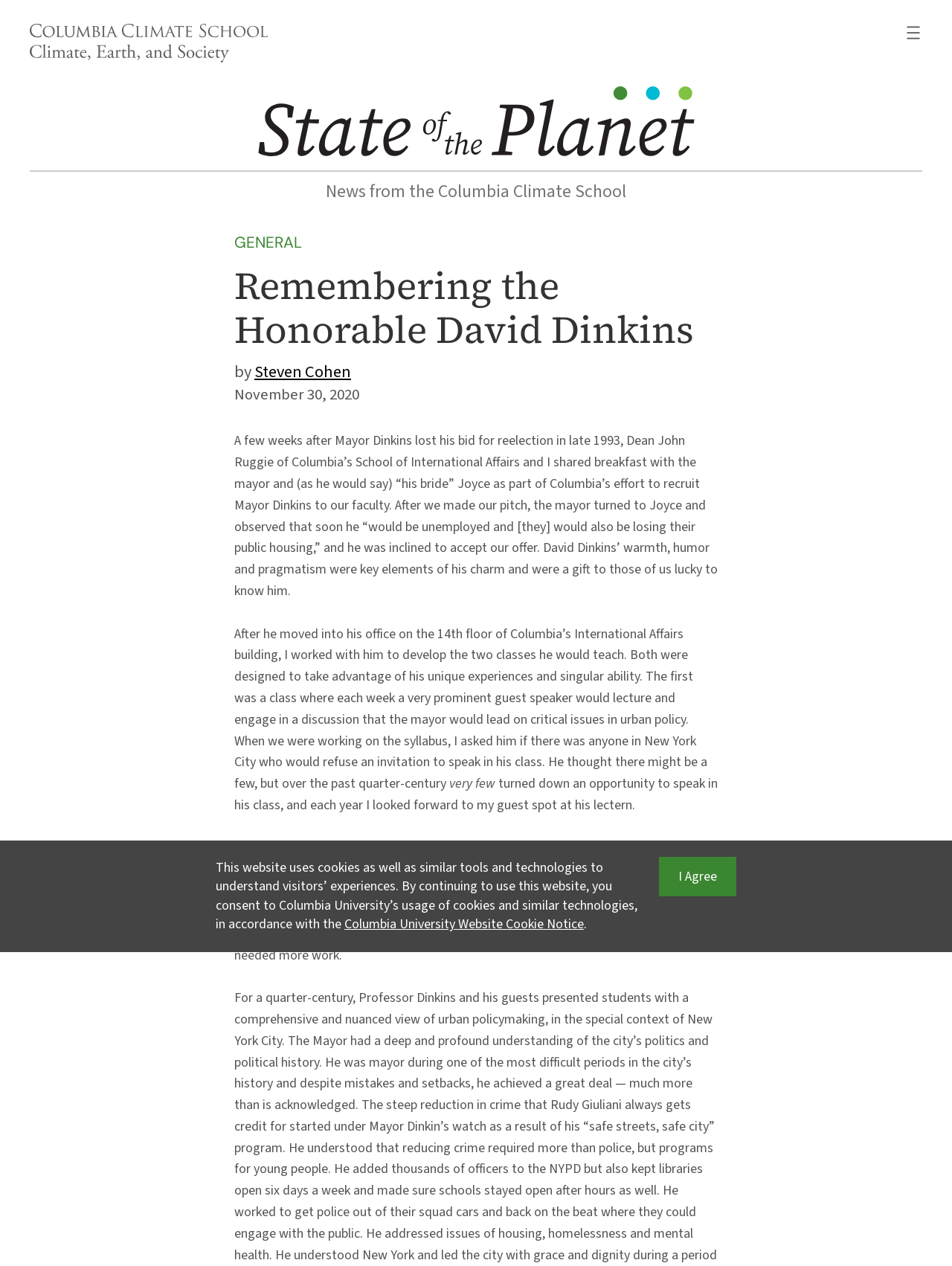Please determine the bounding box coordinates for the UI element described as: "Steven Cohen".

[0.267, 0.285, 0.369, 0.303]